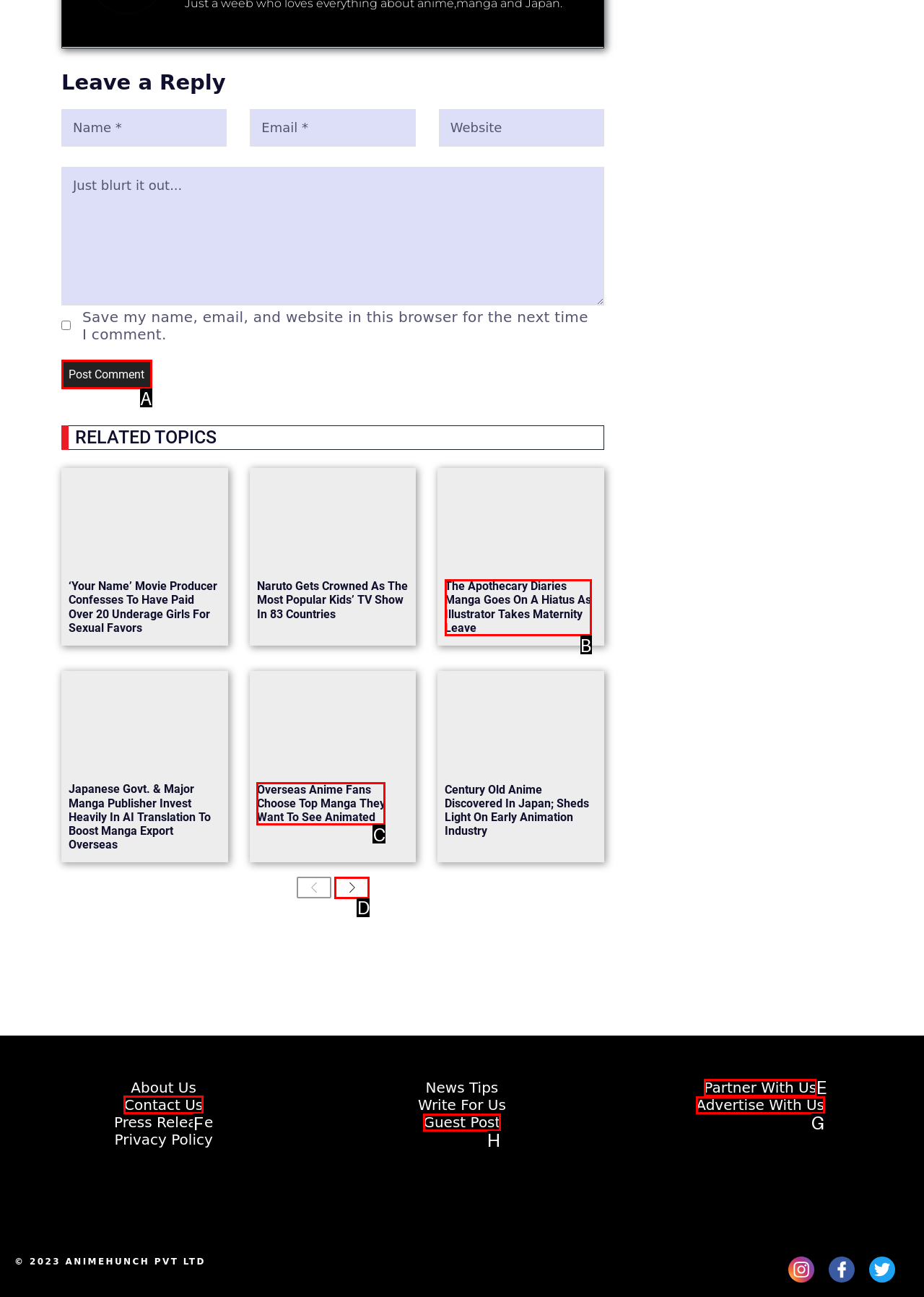Tell me which one HTML element you should click to complete the following task: contact us
Answer with the option's letter from the given choices directly.

F